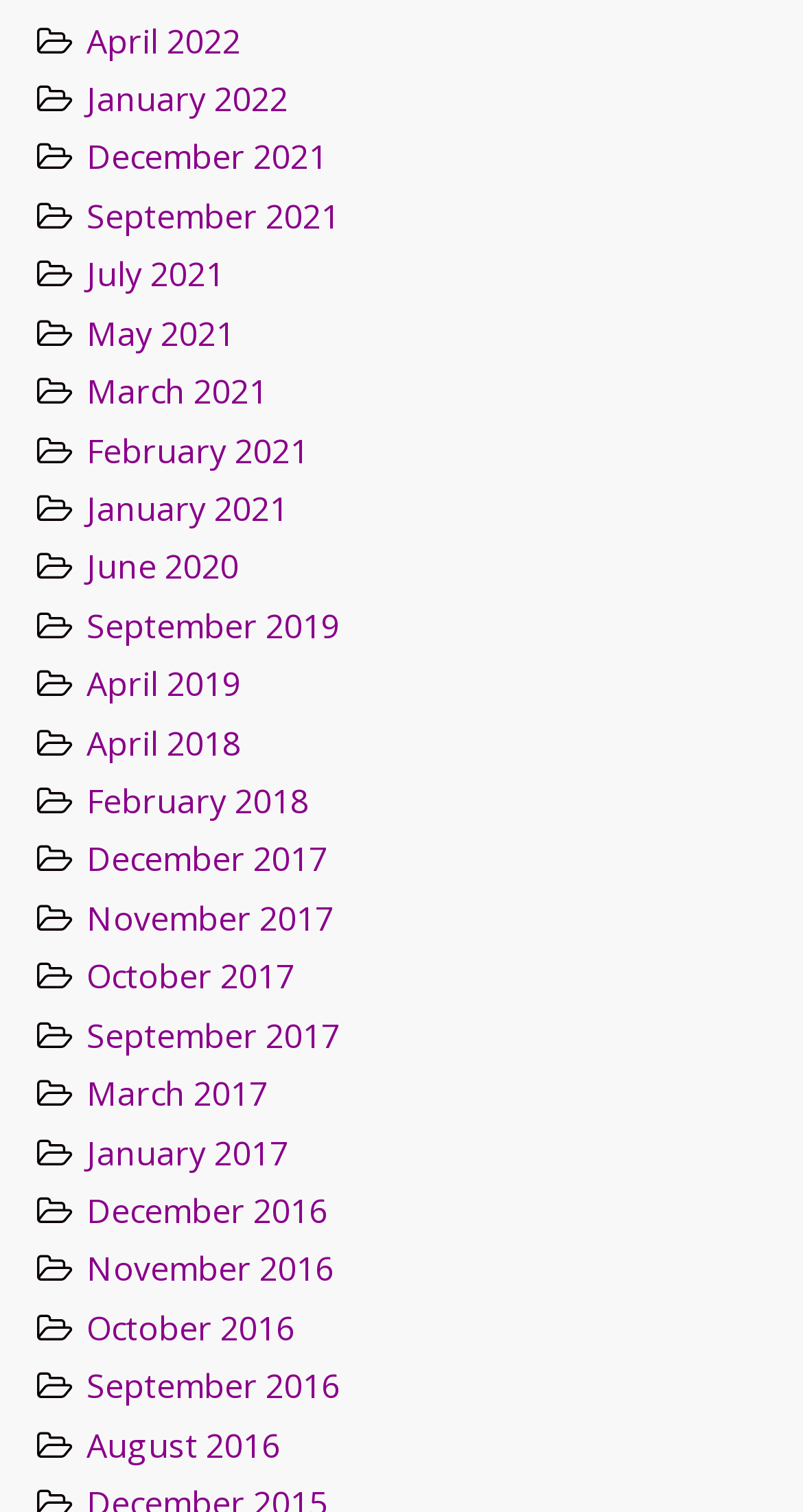Identify the bounding box coordinates for the element you need to click to achieve the following task: "contact us". Provide the bounding box coordinates as four float numbers between 0 and 1, in the form [left, top, right, bottom].

None